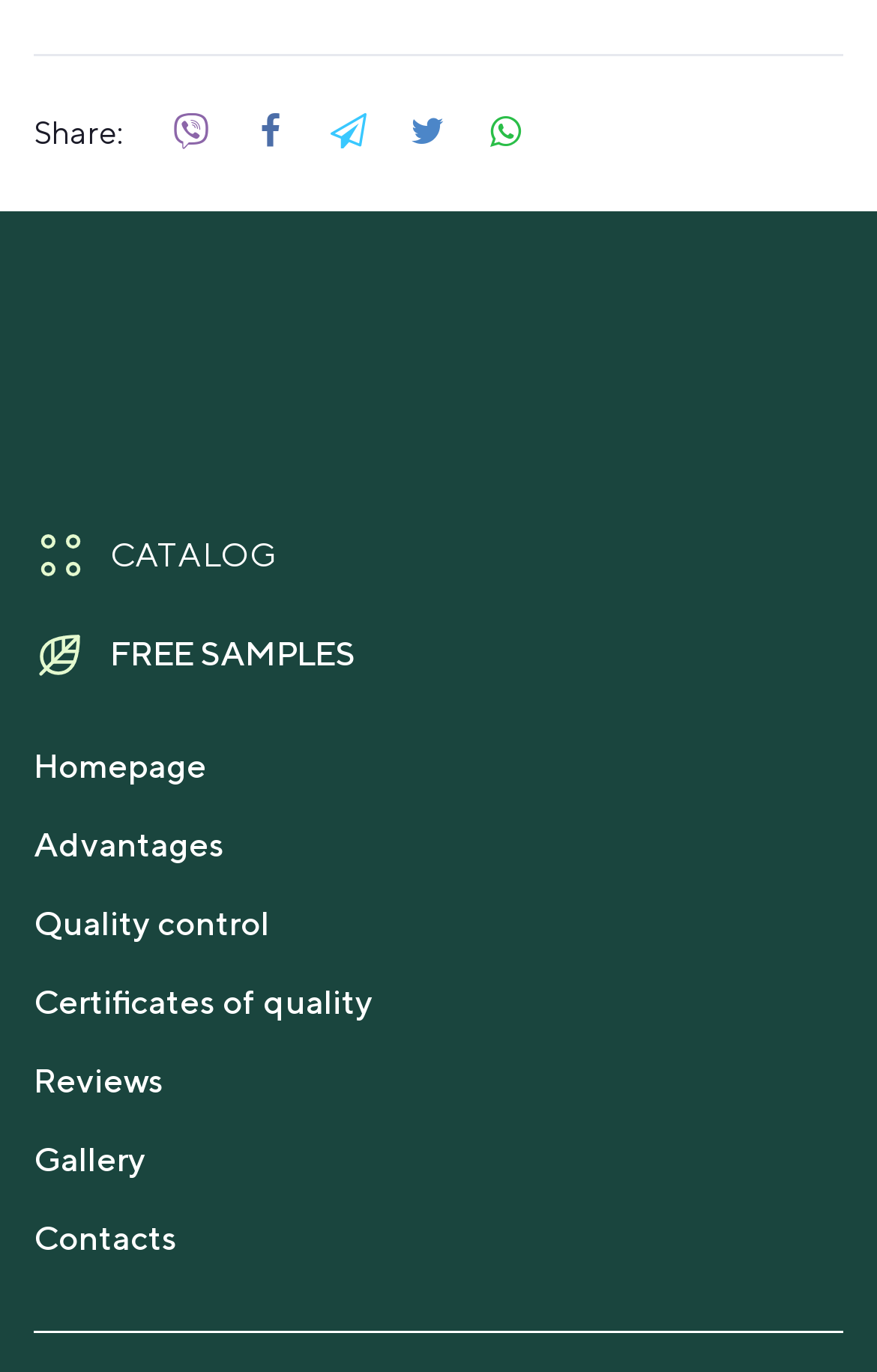Please specify the bounding box coordinates of the area that should be clicked to accomplish the following instruction: "Email this page". The coordinates should consist of four float numbers between 0 and 1, i.e., [left, top, right, bottom].

None